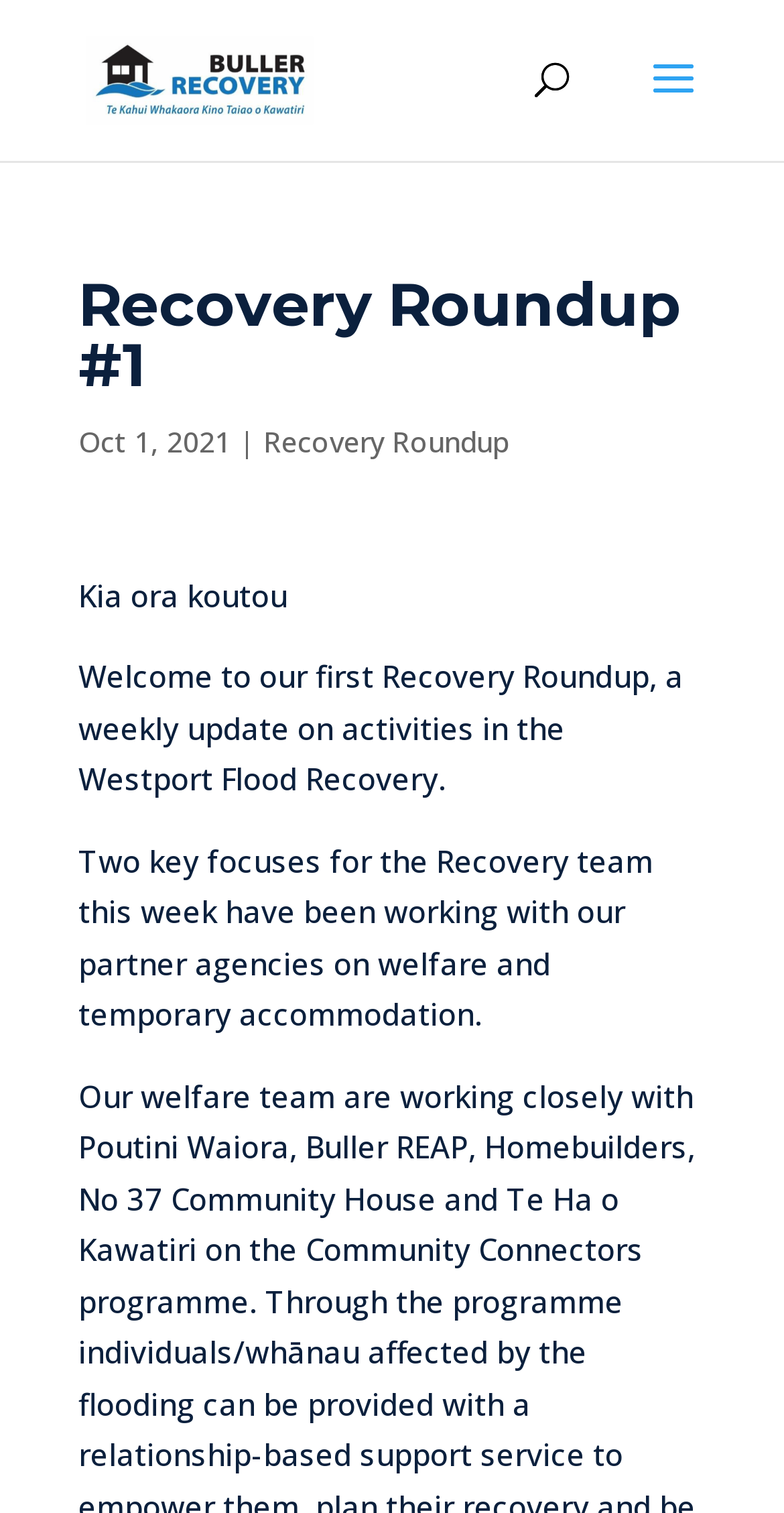Carefully examine the image and provide an in-depth answer to the question: What is the partner of Buller Recovery?

I searched the webpage but couldn't find any information about the partner of Buller Recovery. The webpage only mentions that Buller Recovery is working with partner agencies, but it doesn't specify the name of the partner.